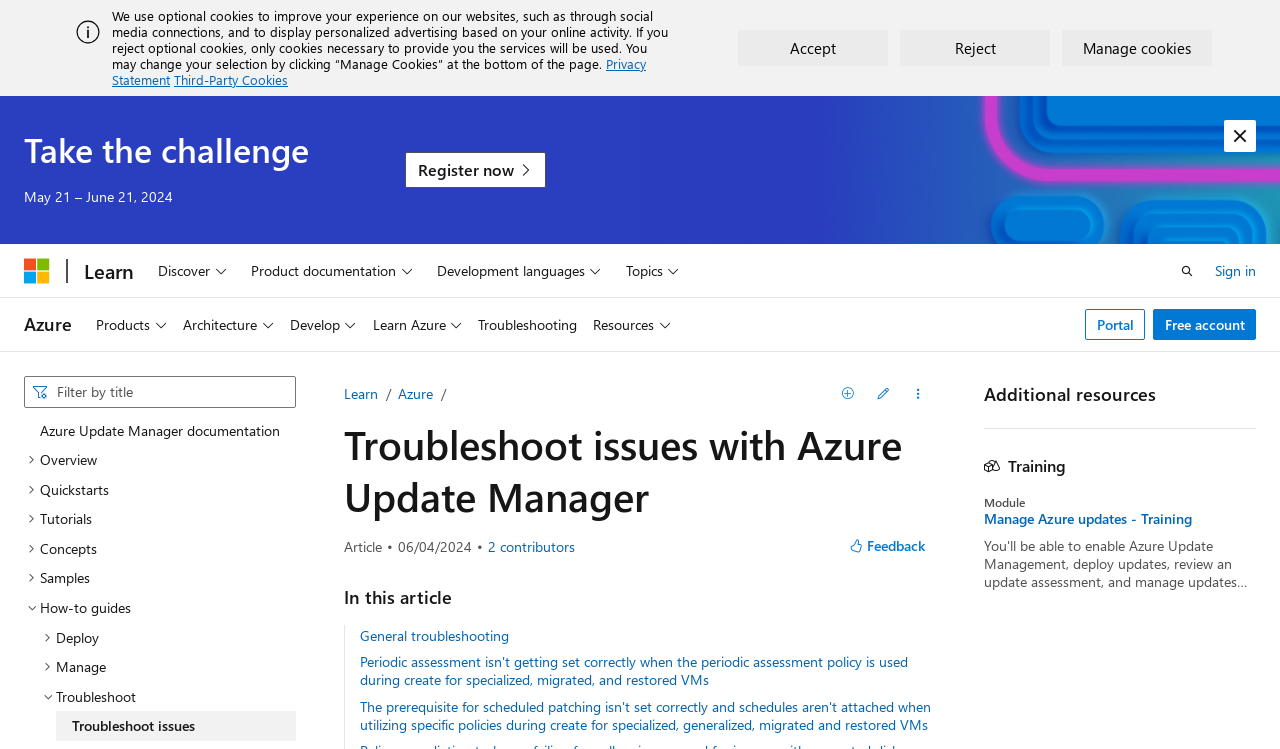Please identify the webpage's heading and generate its text content.

Troubleshoot issues with Azure Update Manager